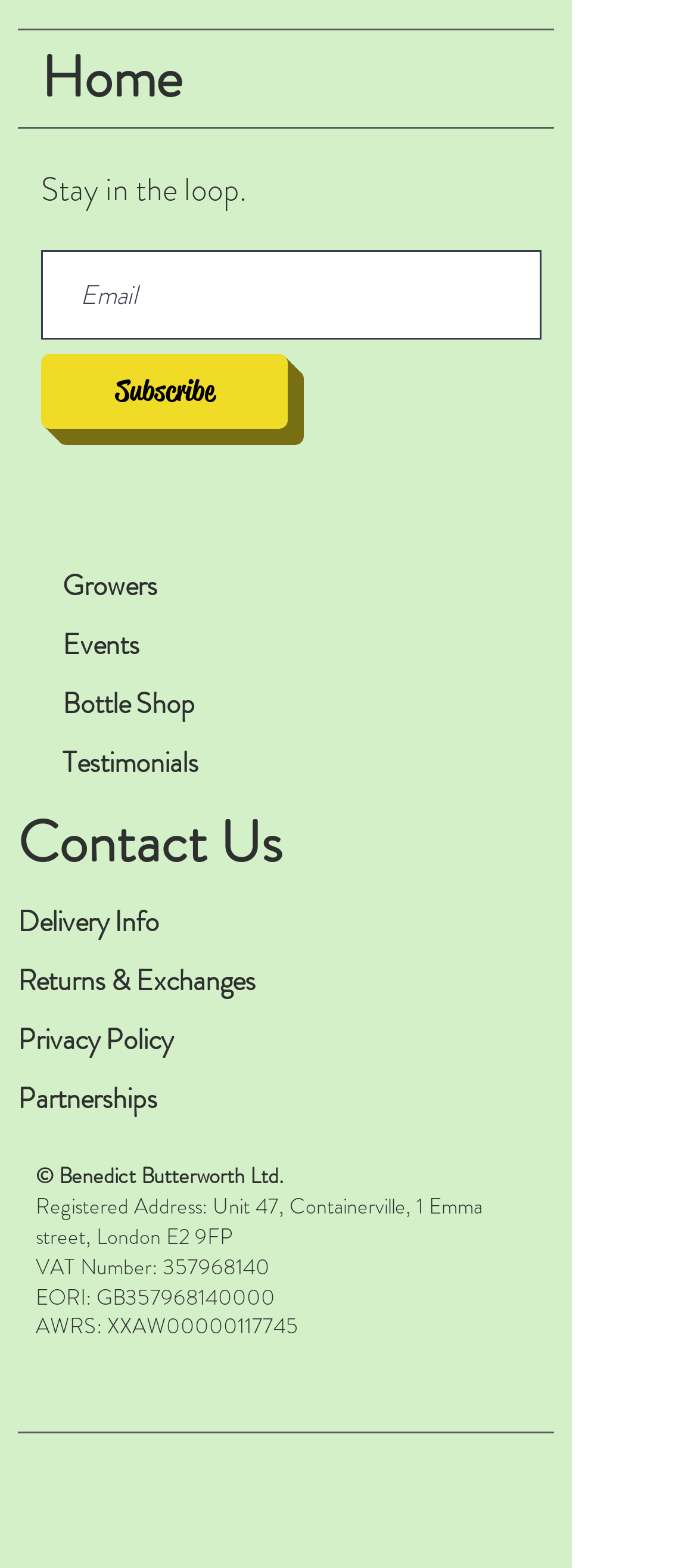Determine the bounding box coordinates of the clickable area required to perform the following instruction: "Subscribe to the newsletter". The coordinates should be represented as four float numbers between 0 and 1: [left, top, right, bottom].

[0.059, 0.226, 0.413, 0.274]